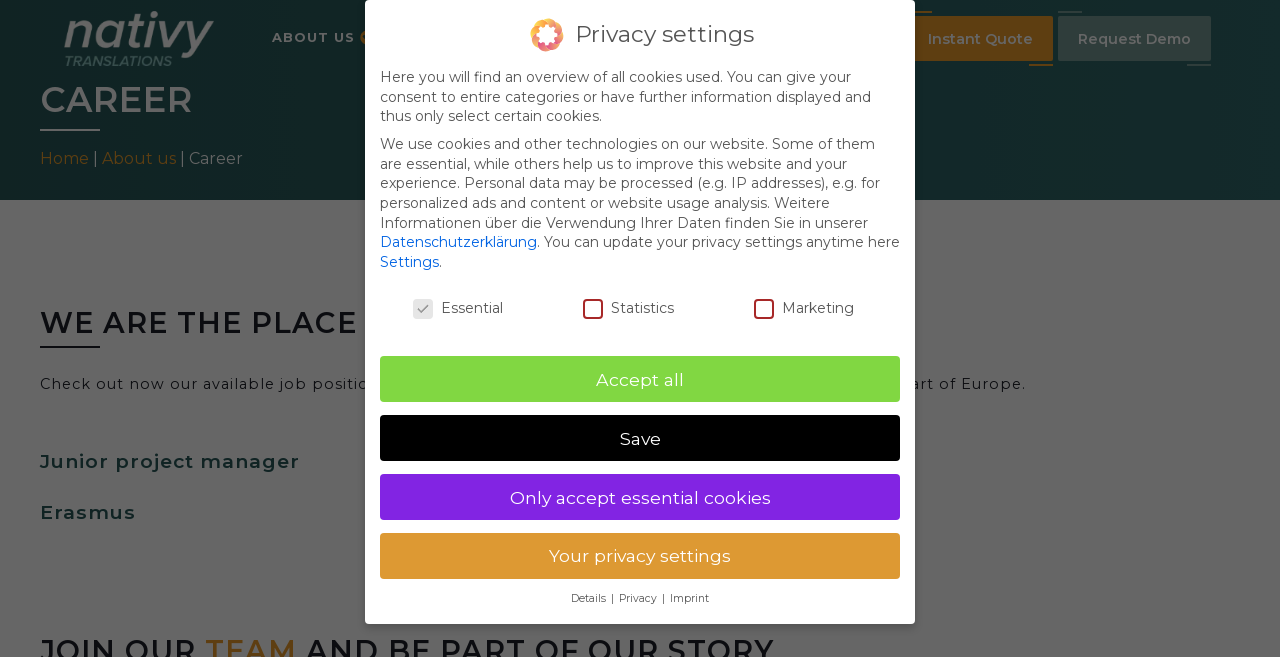What type of cookies does the website use? Based on the screenshot, please respond with a single word or phrase.

Essential, Statistics, and Marketing